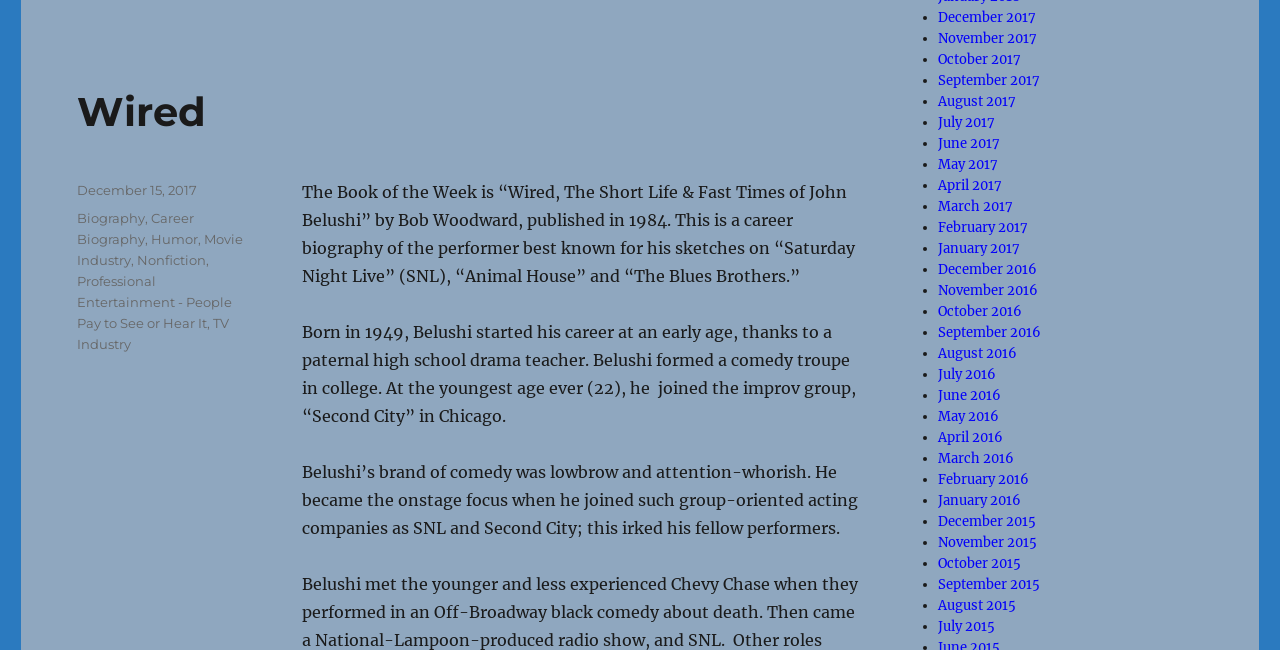Locate the bounding box of the UI element defined by this description: "December 15, 2017November 25, 2021". The coordinates should be given as four float numbers between 0 and 1, formatted as [left, top, right, bottom].

[0.06, 0.28, 0.154, 0.305]